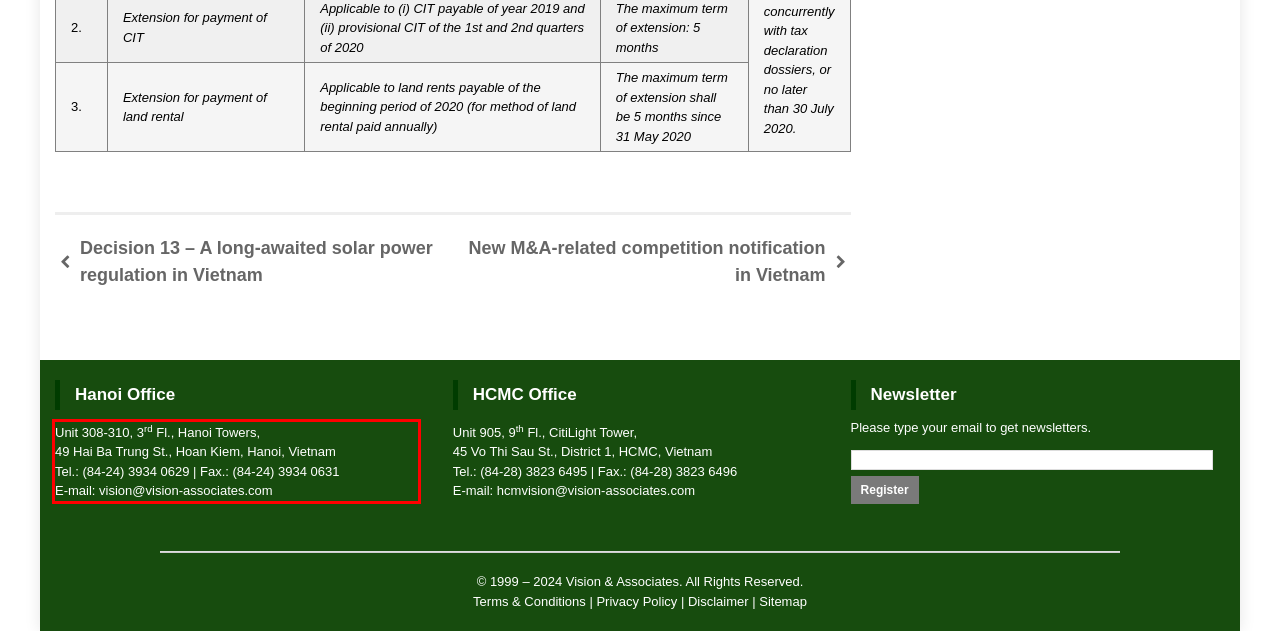With the given screenshot of a webpage, locate the red rectangle bounding box and extract the text content using OCR.

Unit 308-310, 3rd Fl., Hanoi Towers, 49 Hai Ba Trung St., Hoan Kiem, Hanoi, Vietnam Tel.: (84-24) 3934 0629 | Fax.: (84-24) 3934 0631 E-mail: vision@vision-associates.com